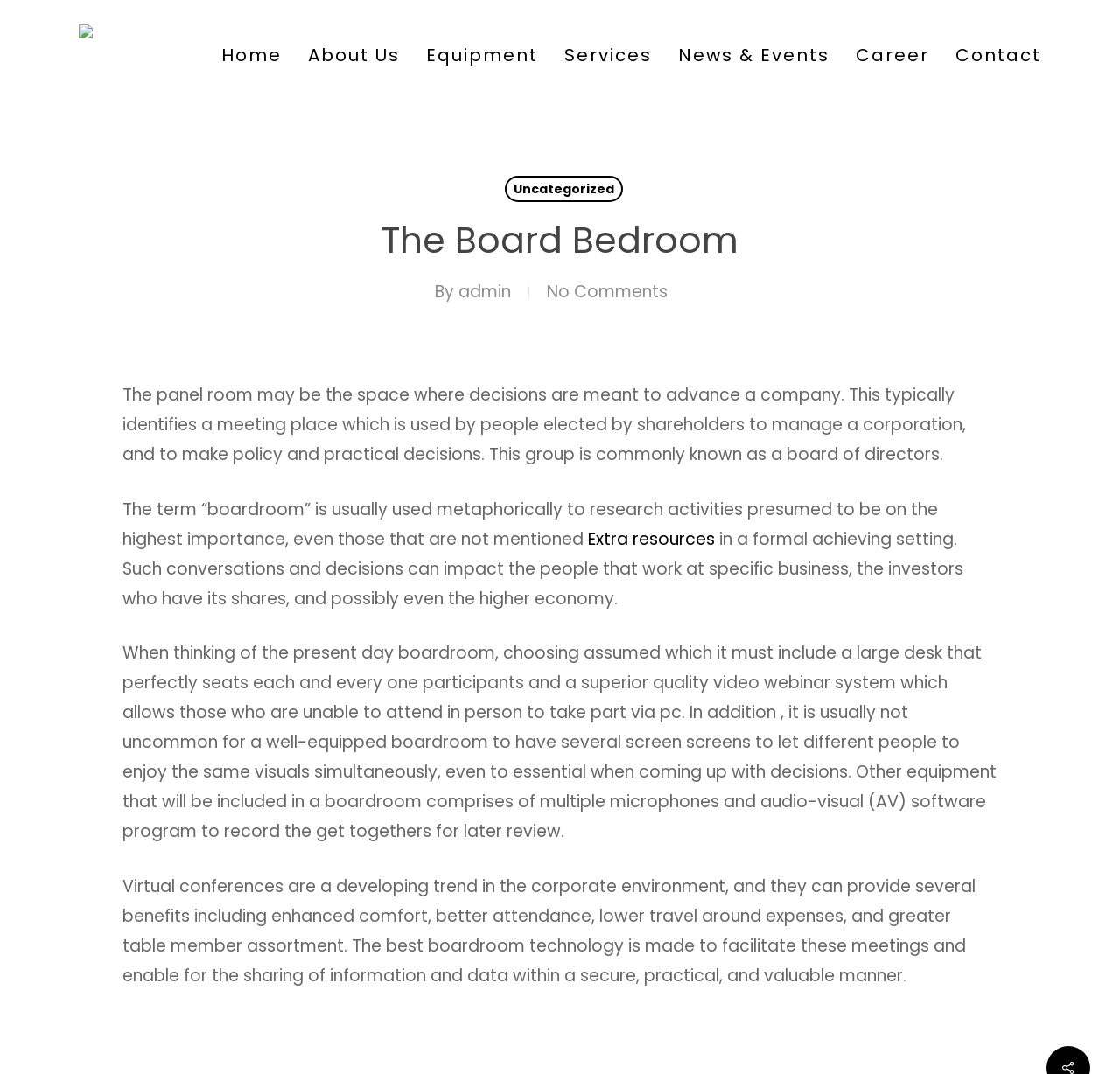Determine the bounding box coordinates for the element that should be clicked to follow this instruction: "Read about Who We Are". The coordinates should be given as four float numbers between 0 and 1, in the format [left, top, right, bottom].

[0.279, 0.114, 0.435, 0.148]